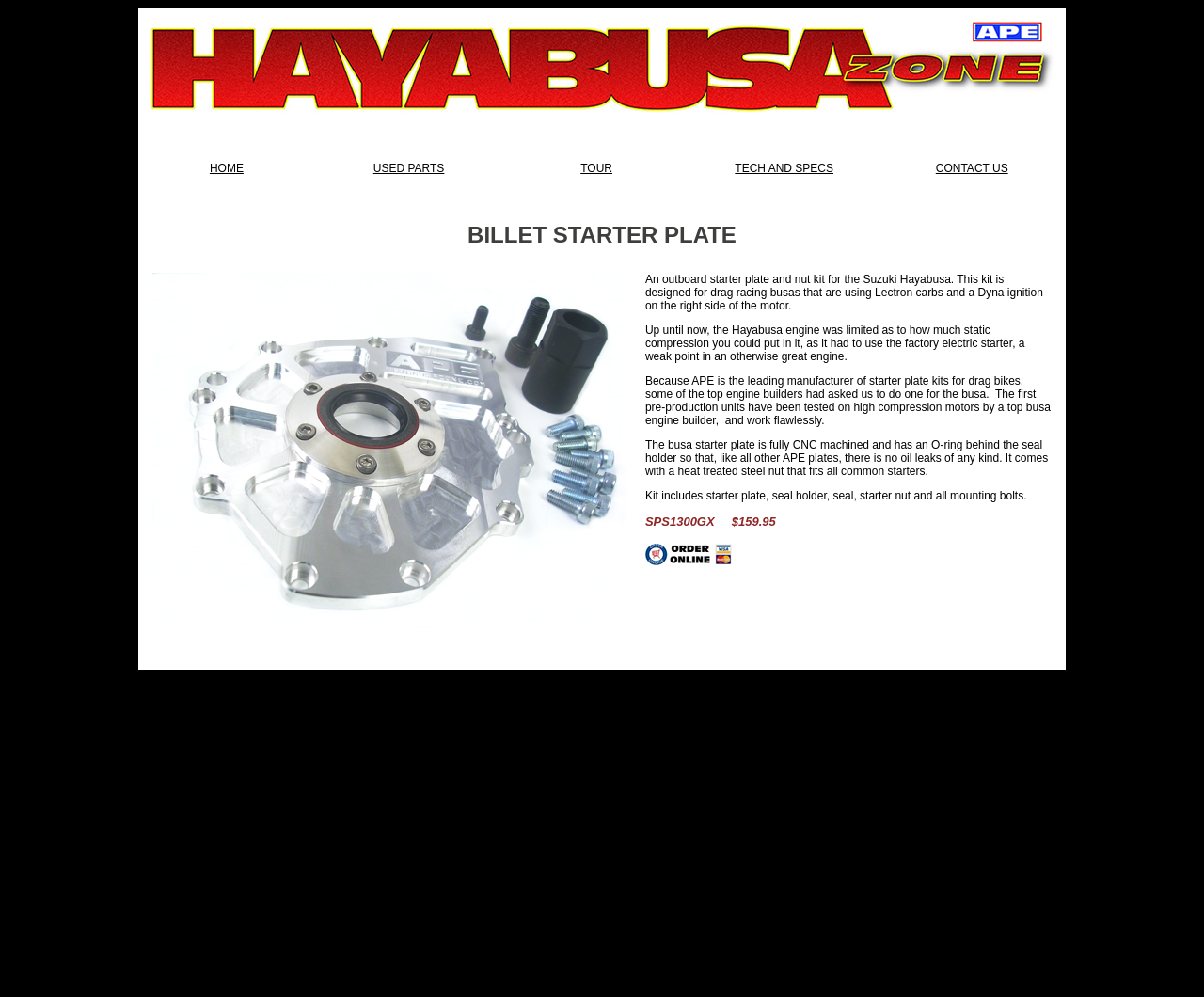Respond to the following question using a concise word or phrase: 
What is the material of the starter nut?

heat treated steel